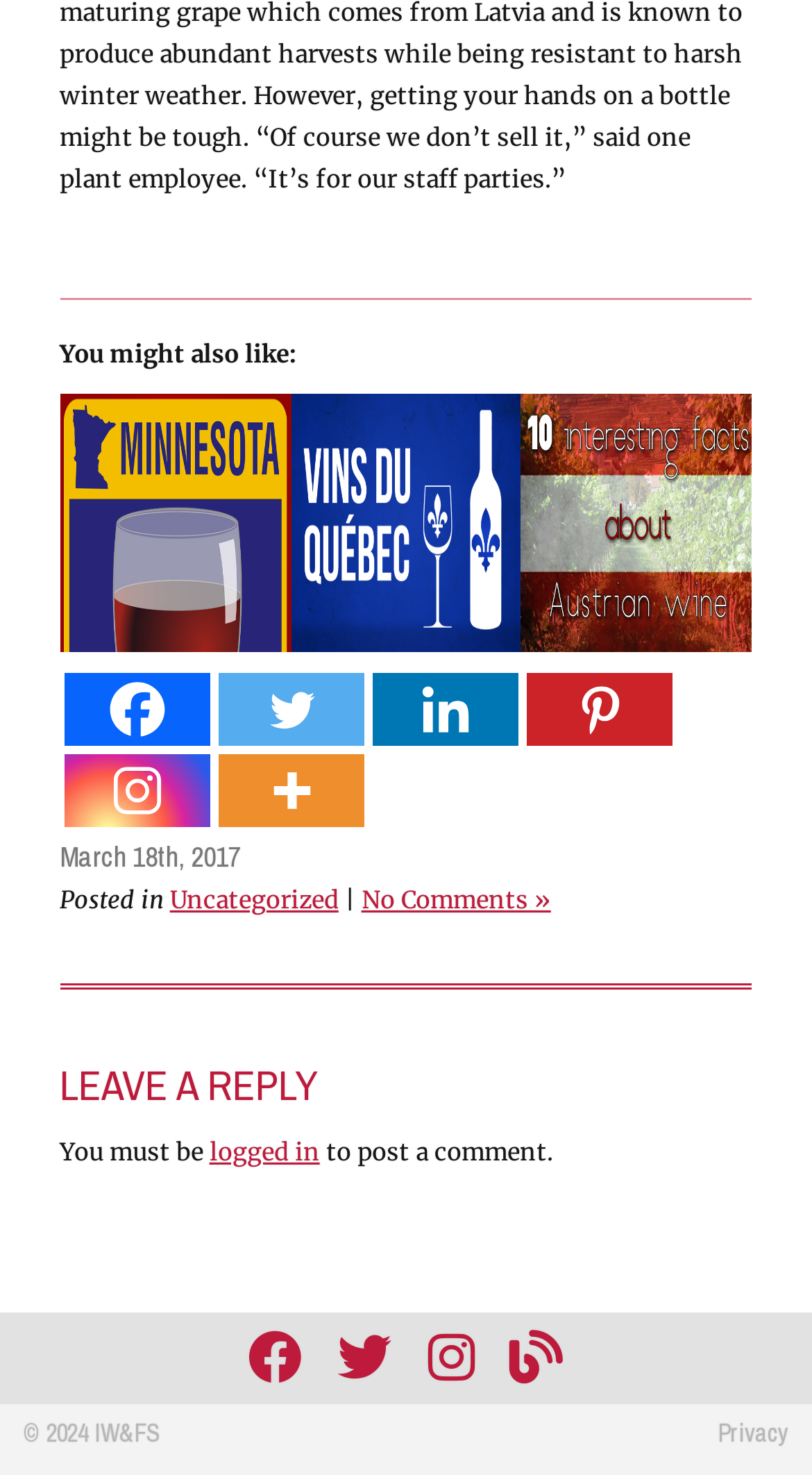Using the details in the image, give a detailed response to the question below:
How many links are there in the footer section?

I counted the number of links in the footer section by looking at the links with text 'Uncategorized', 'No Comments »', 'Privacy', and 'More'.